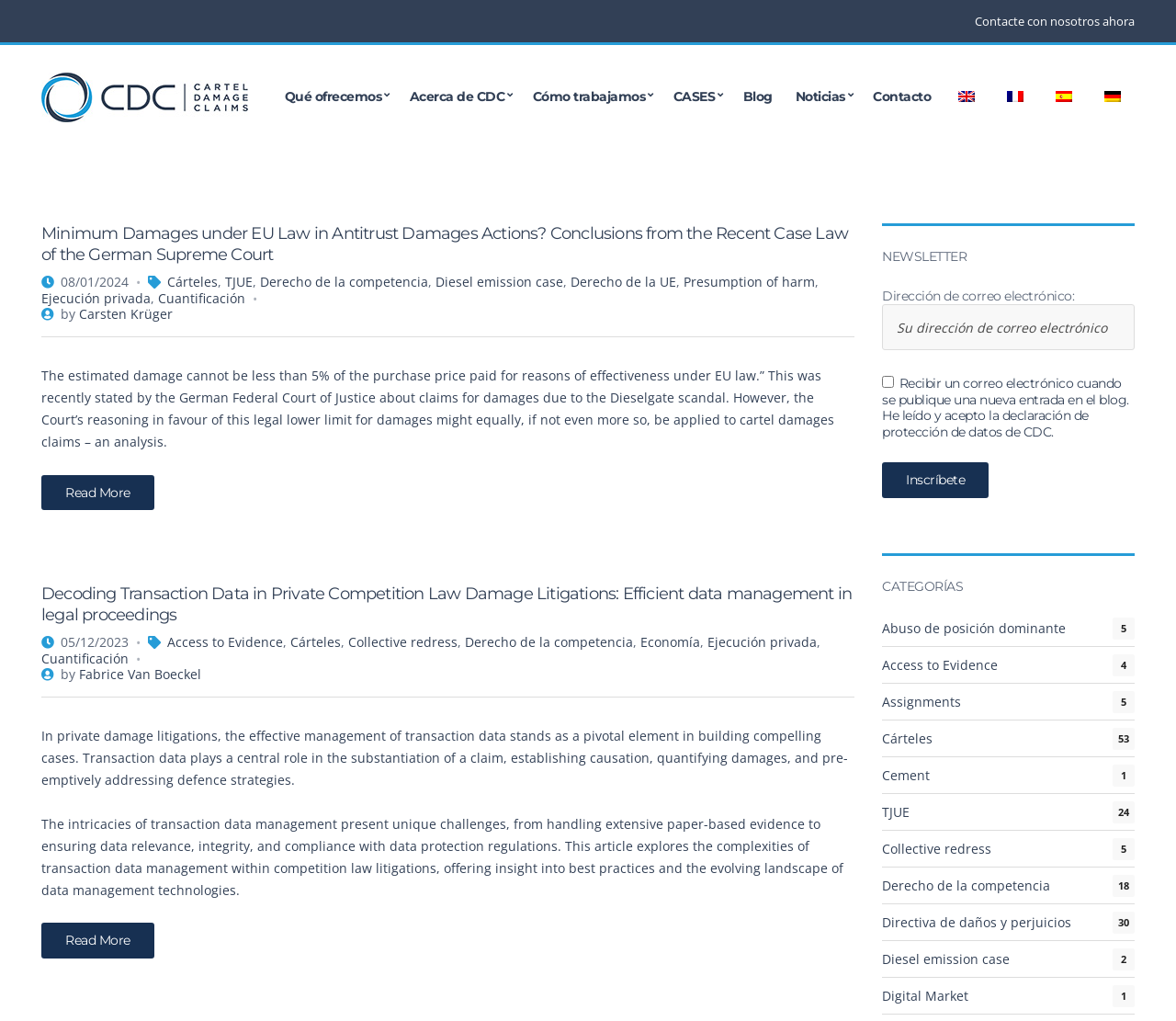Identify the bounding box coordinates of the part that should be clicked to carry out this instruction: "Click on the 'Contacte con nosotros ahora' link".

[0.829, 0.013, 0.965, 0.029]